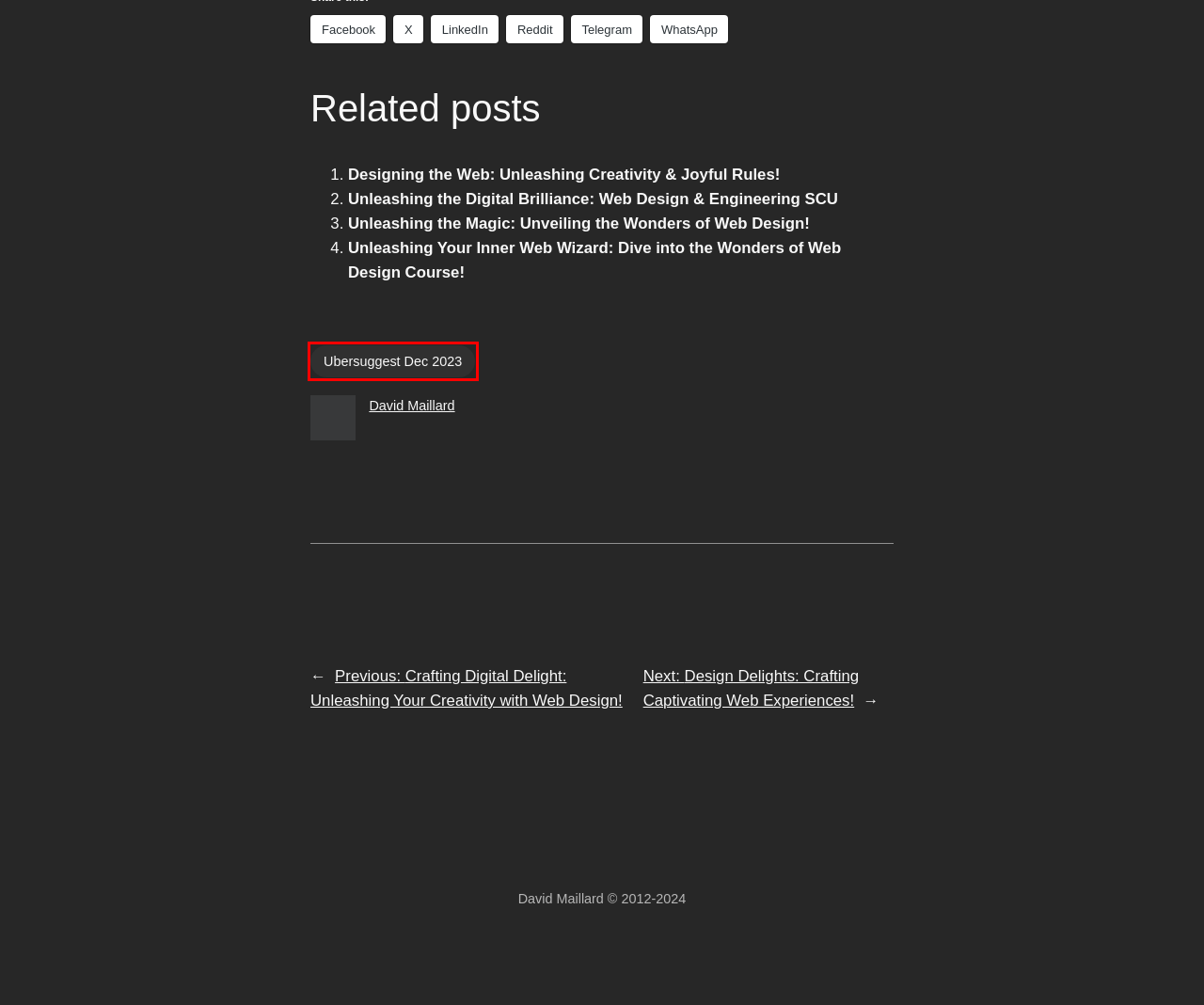You are given a screenshot of a webpage with a red rectangle bounding box around an element. Choose the best webpage description that matches the page after clicking the element in the bounding box. Here are the candidates:
A. Blog Archives - David Maillard
B. Unleashing the Digital Brilliance: Web Design & Engineering SCU - David Maillard
C. Ubersuggest Dec 2023 Archives - David Maillard
D. Unleashing the Magic: Unveiling the Wonders of Web Design! - David Maillard
E. Homepage 2024 - David Maillard
F. Unleashing Your Inner Web Wizard: Dive into the Wonders of Web Design Course! - David Maillard
G. Designing the Web: Unleashing Creativity & Joyful Rules! - David Maillard
H. Crafting Digital Delight: Unleashing Your Creativity with Web Design! - David Maillard

C